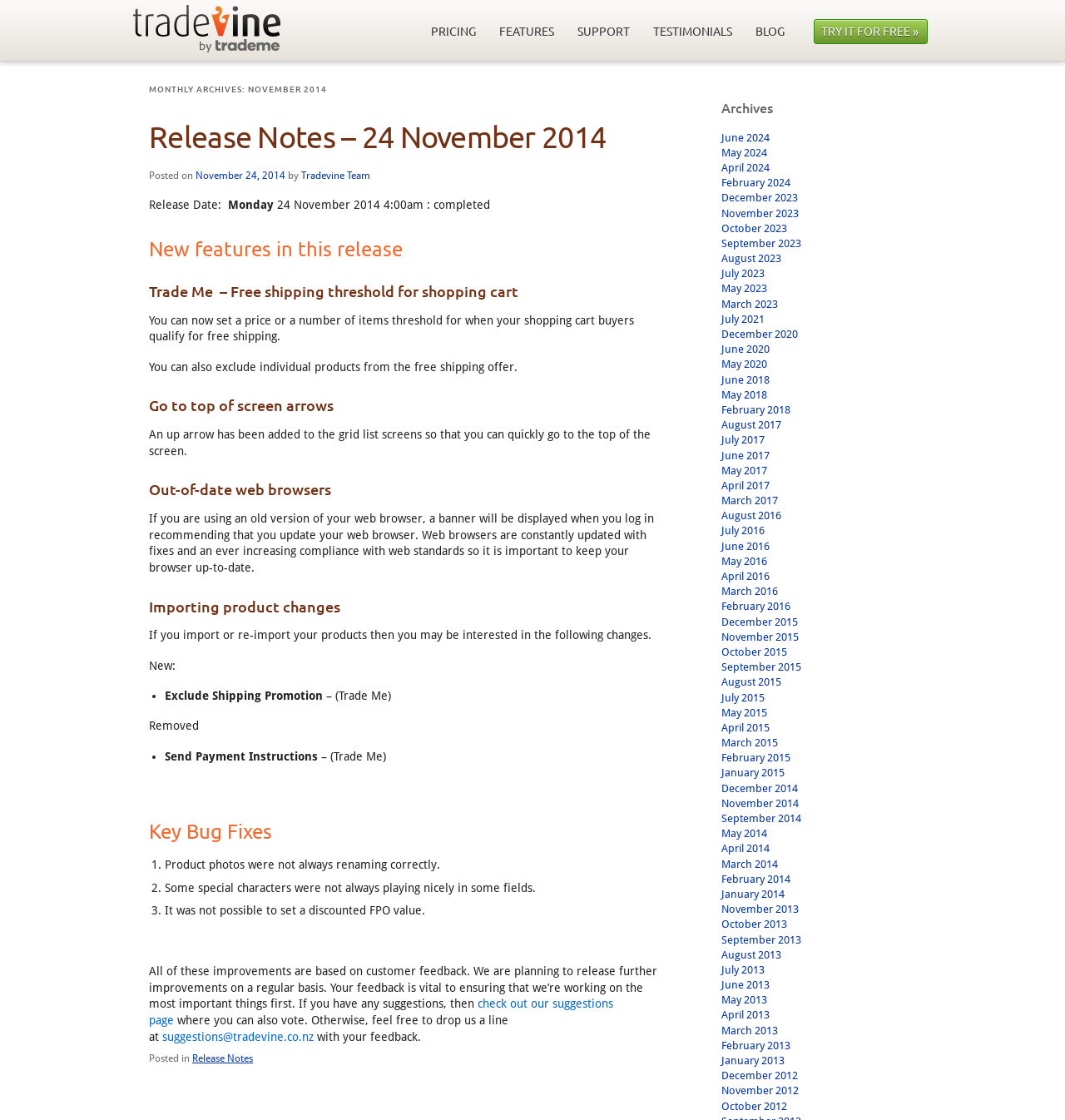Find the bounding box coordinates of the area to click in order to follow the instruction: "Click on the 'Sign Up' button".

None